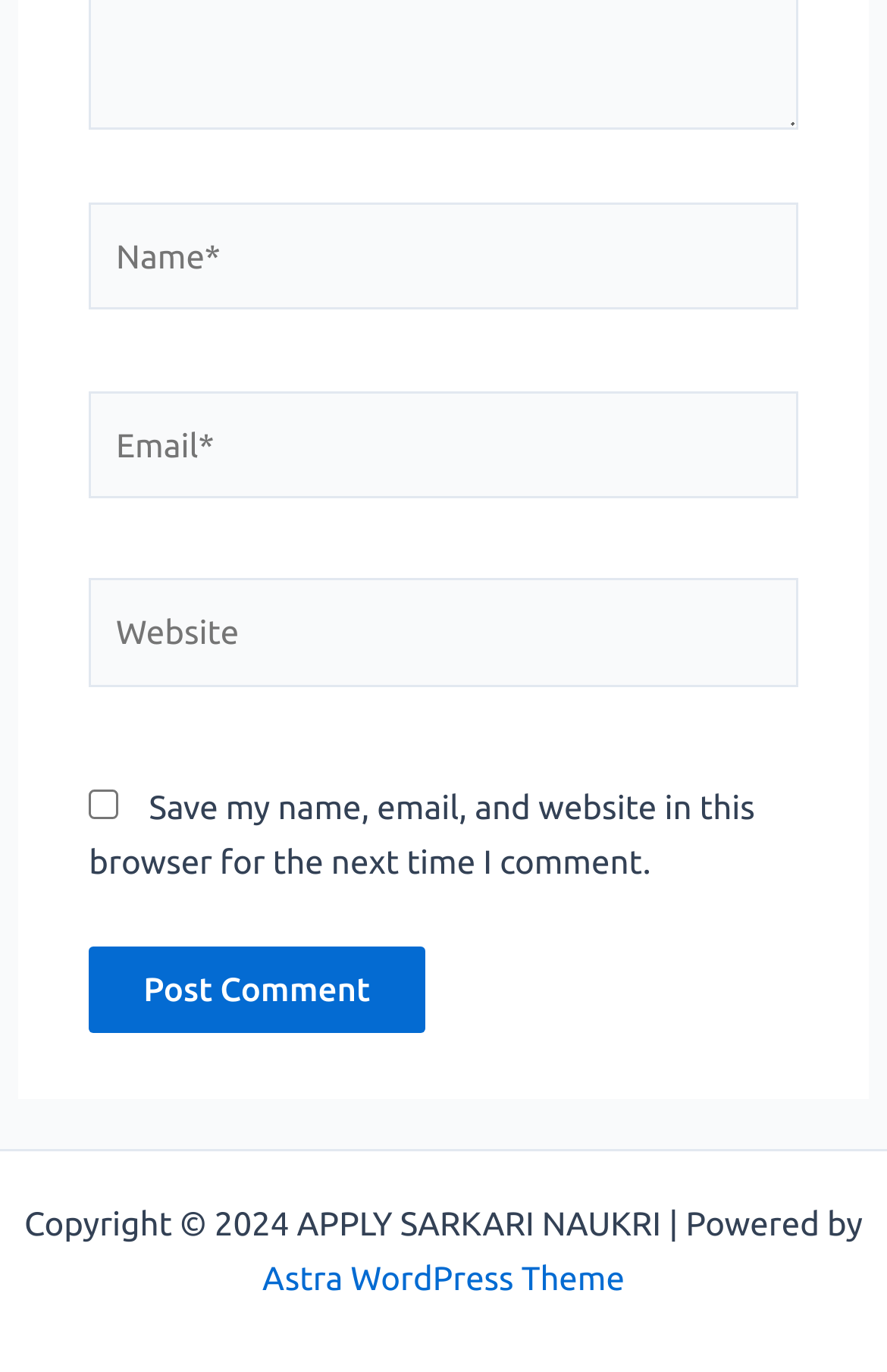Using a single word or phrase, answer the following question: 
Is the website field required?

No